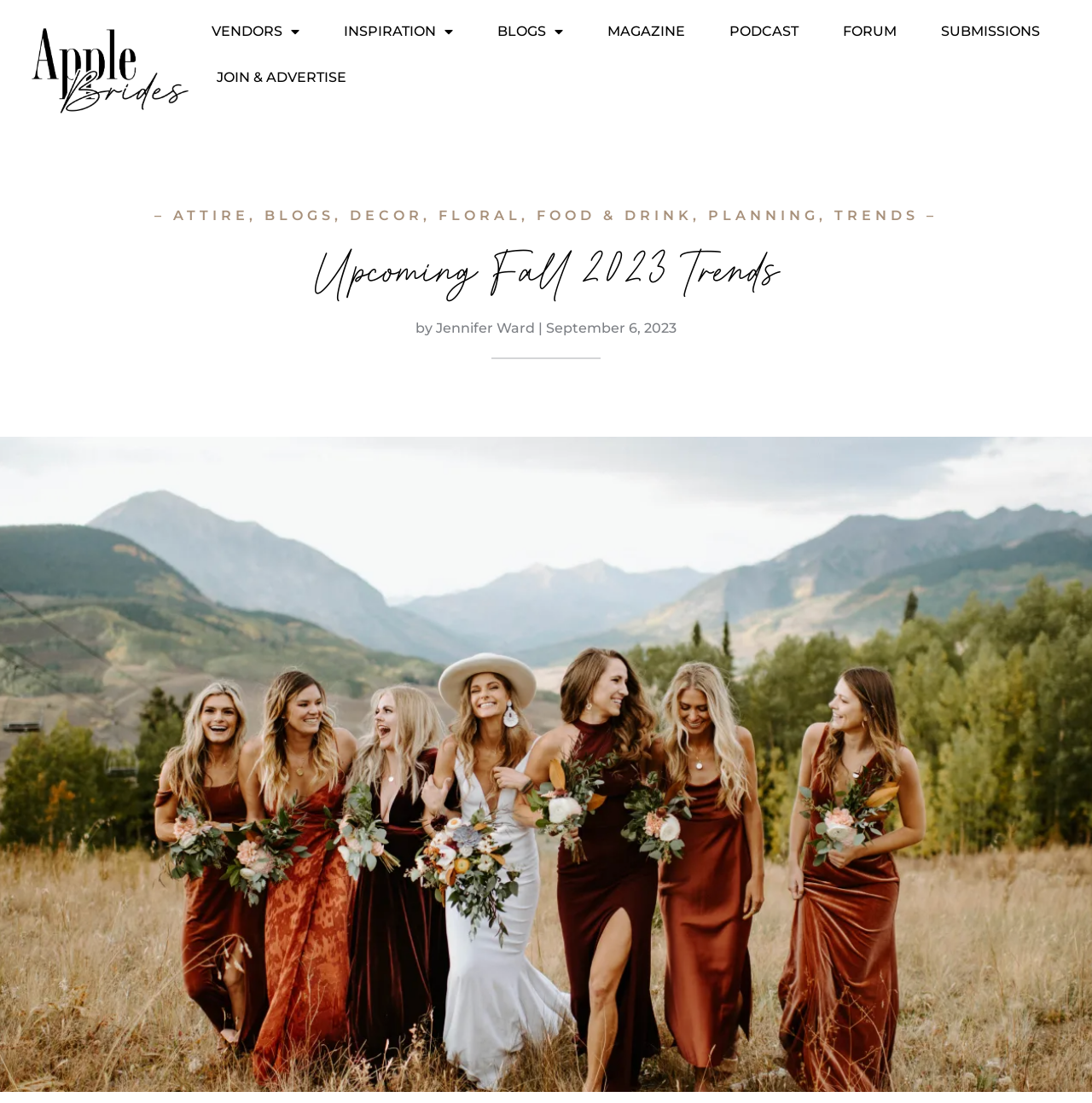Bounding box coordinates must be specified in the format (top-left x, top-left y, bottom-right x, bottom-right y). All values should be floating point numbers between 0 and 1. What are the bounding box coordinates of the UI element described as: Decor

[0.32, 0.188, 0.388, 0.203]